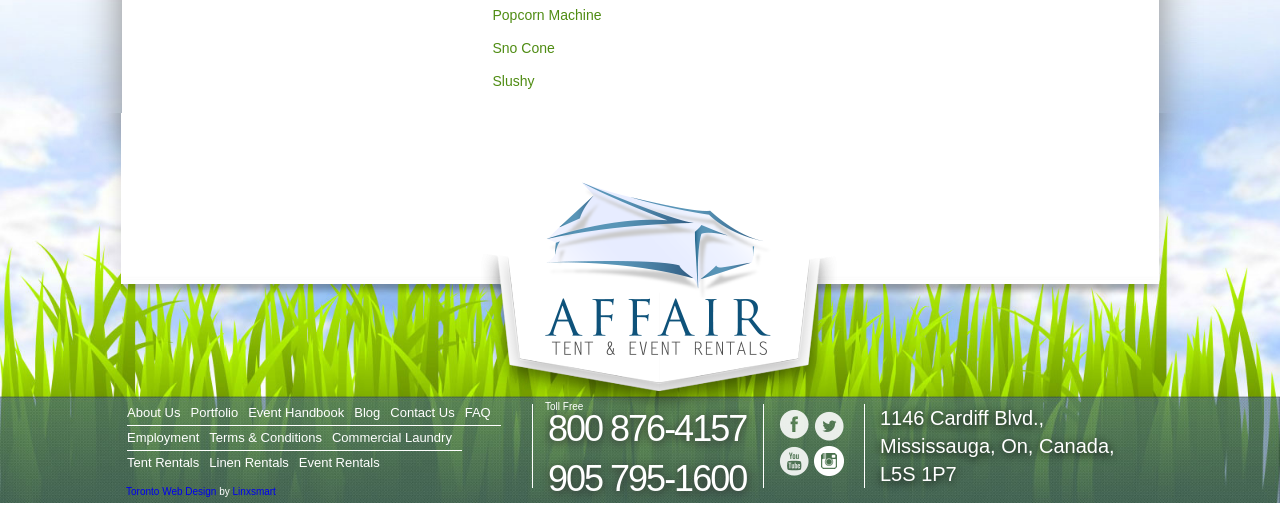Given the description aria-label="Tweet this" title="Tweet this", predict the bounding box coordinates of the UI element. Ensure the coordinates are in the format (top-left x, top-left y, bottom-right x, bottom-right y) and all values are between 0 and 1.

None